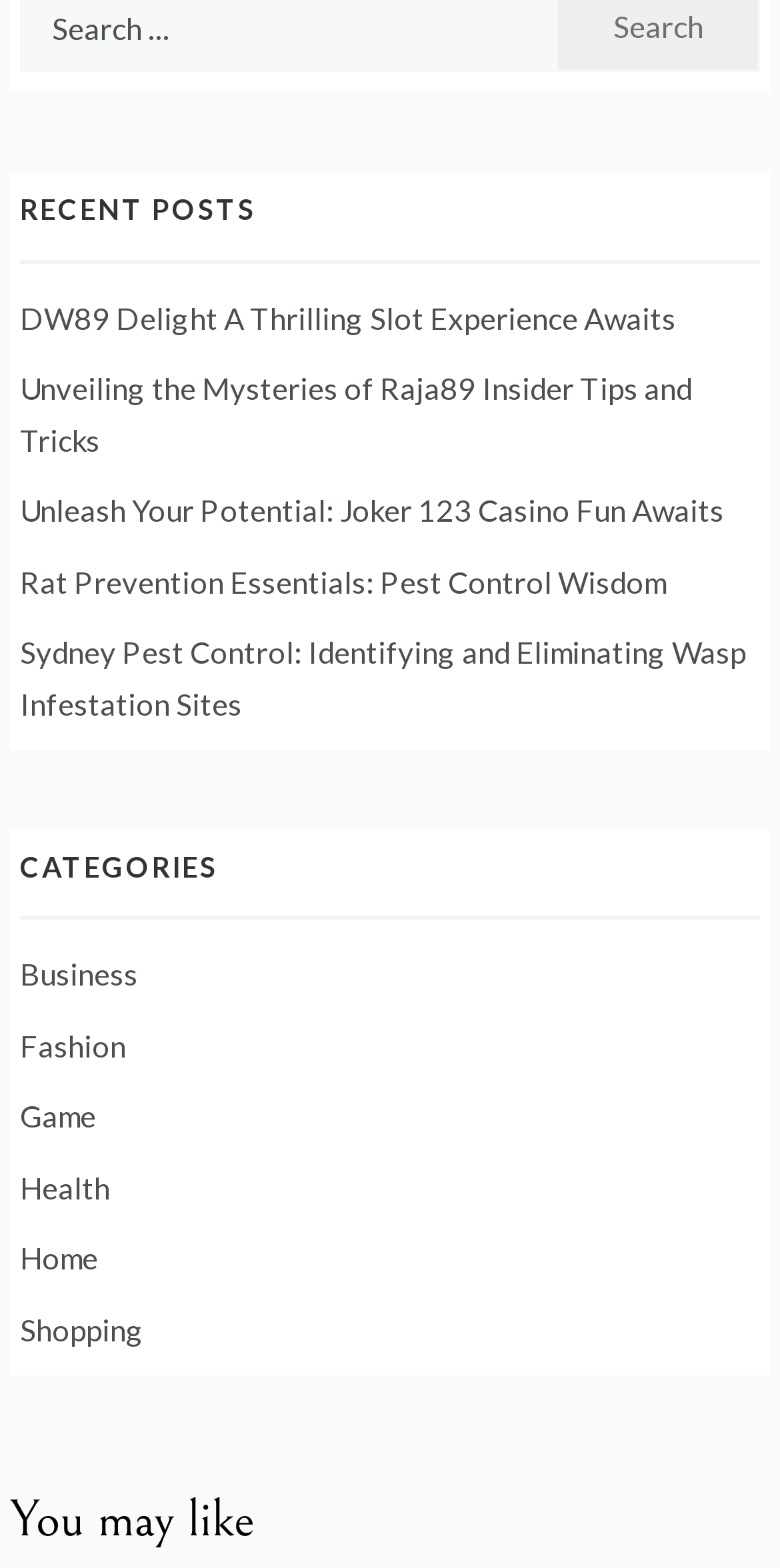What is the title of the first recent post?
Can you give a detailed and elaborate answer to the question?

I looked at the first link under the 'RECENT POSTS' heading, which is 'DW89 Delight A Thrilling Slot Experience Awaits', and extracted the title as 'DW89 Delight'.